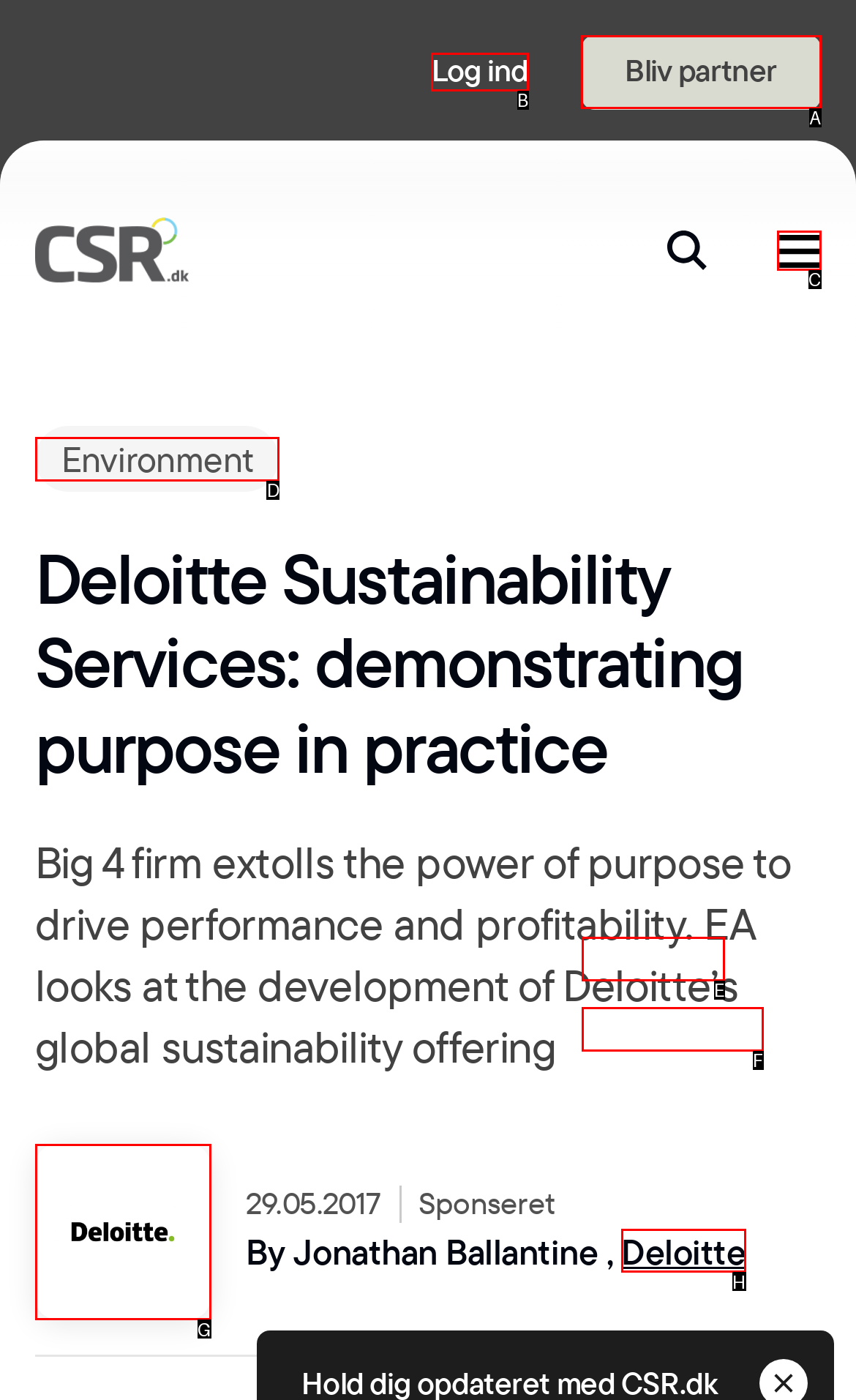Indicate which UI element needs to be clicked to fulfill the task: Read the article by Jonathan Ballantine
Answer with the letter of the chosen option from the available choices directly.

H